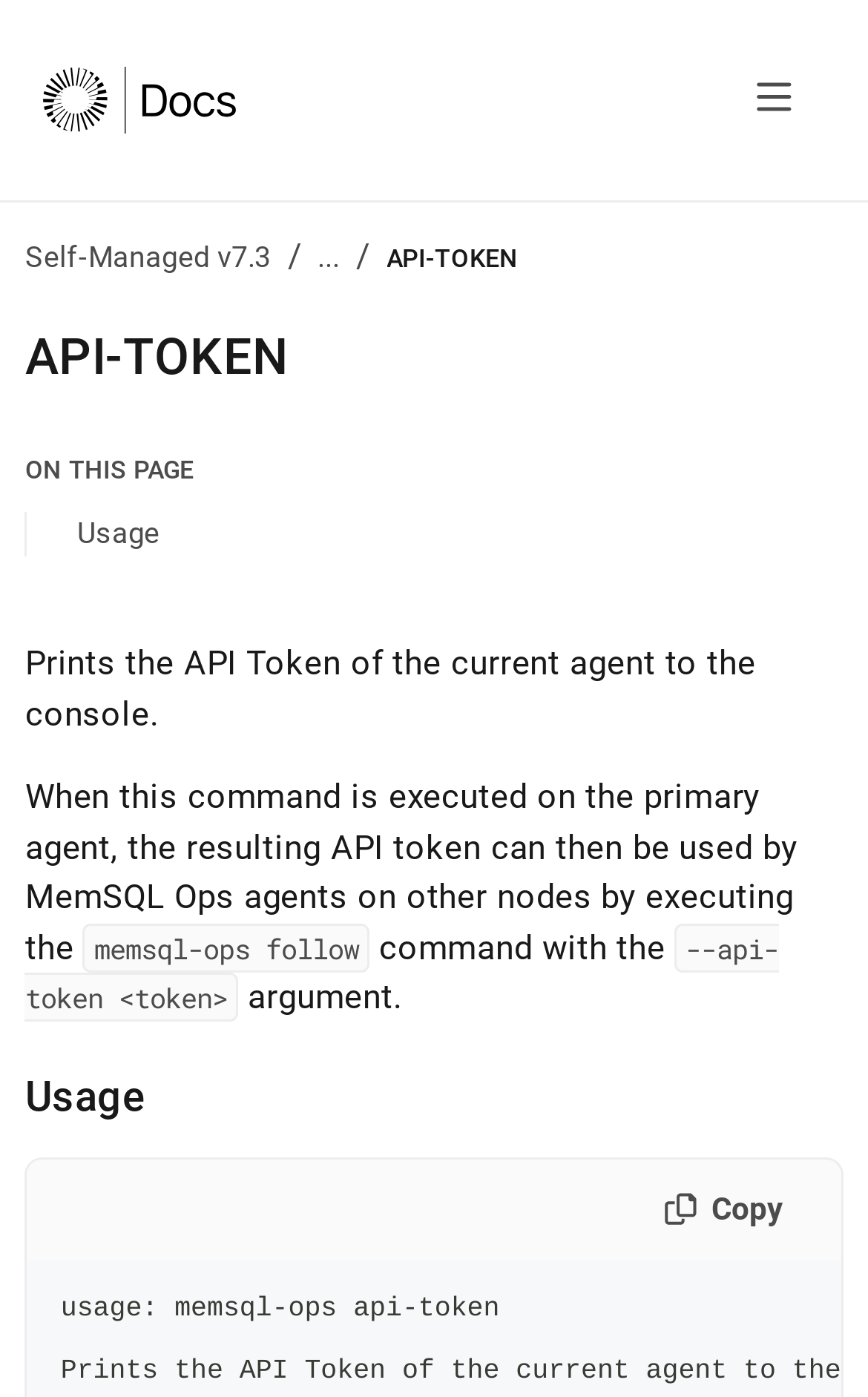Please give a succinct answer to the question in one word or phrase:
What is the purpose of the 'Copy' button?

Copy API token